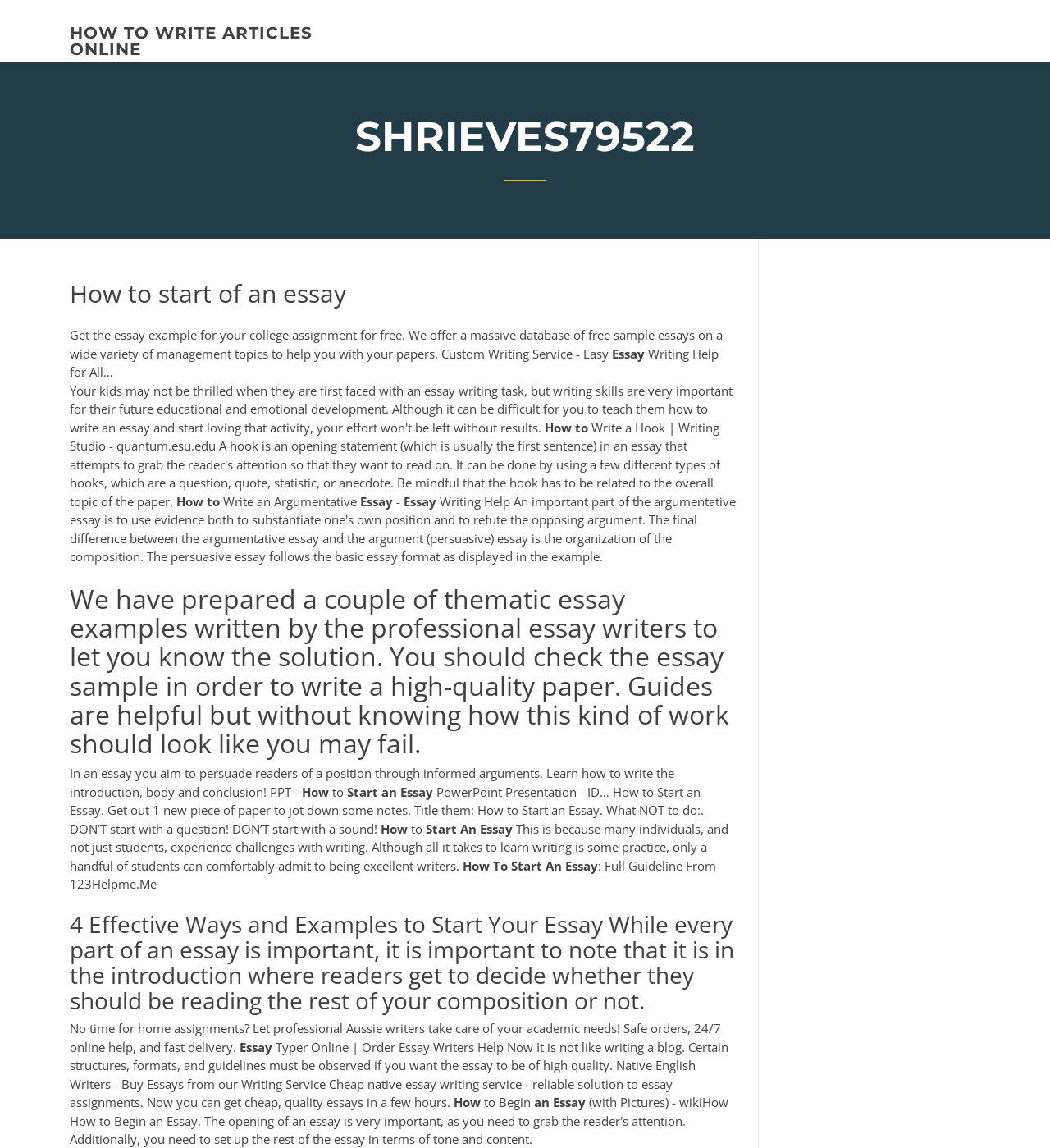What is the main topic of this webpage?
From the screenshot, supply a one-word or short-phrase answer.

How to start an essay